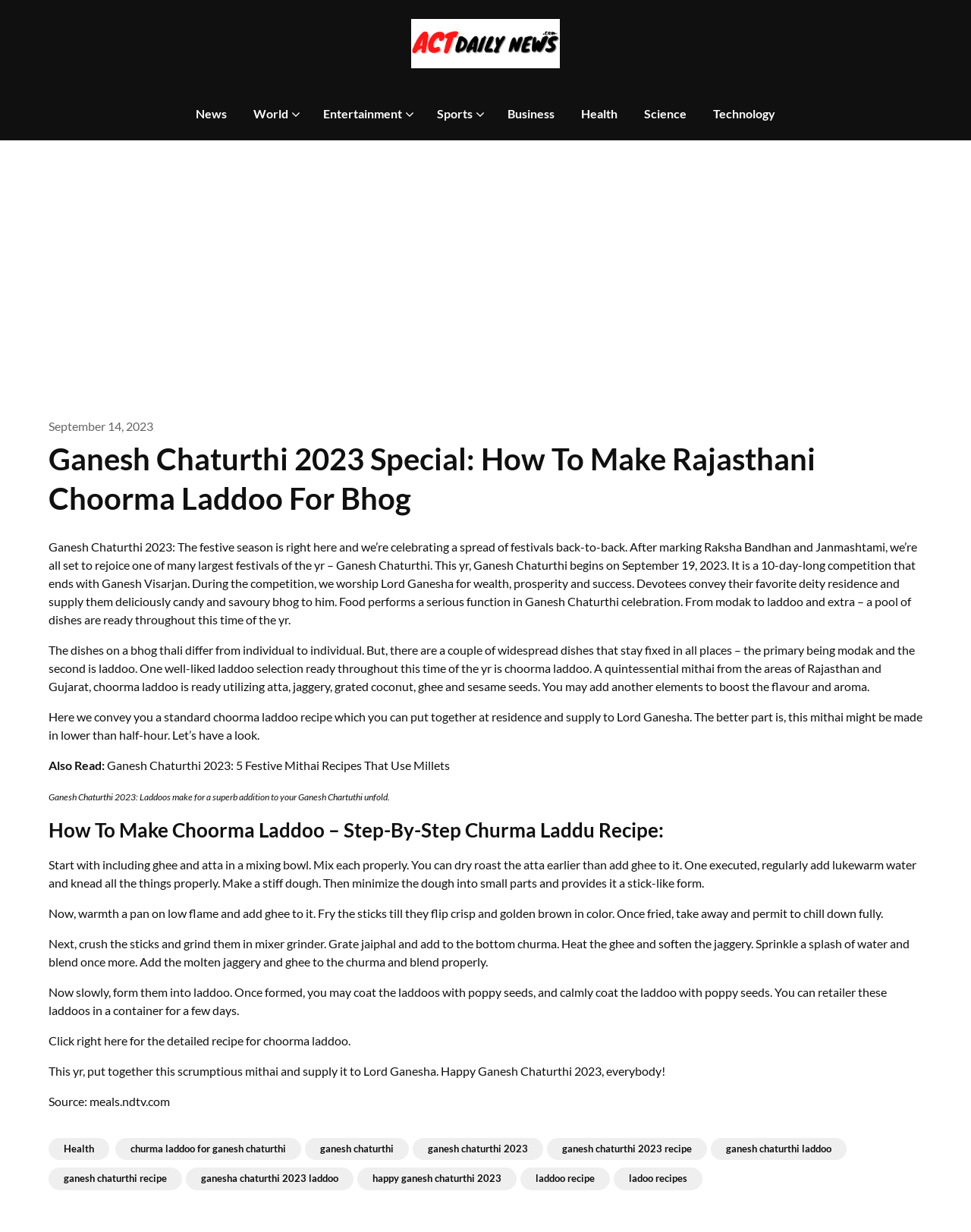Offer a meticulous caption that includes all visible features of the webpage.

This webpage is about Ganesh Chaturthi 2023, a Hindu festival, and provides a recipe for Rajasthani Choorma Laddoo, a traditional sweet dish offered to Lord Ganesha during the festival. 

At the top of the page, there is a logo and a navigation menu with links to various news categories, including News, World, Entertainment, Sports, Business, Health, Science, and Technology. 

Below the navigation menu, there is a main article section that occupies most of the page. The article starts with a heading that reads "Ganesh Chaturthi 2023 Special: How To Make Rajasthani Choorma Laddoo For Bhog" and is followed by a brief introduction to the festival and its significance. 

The article then provides a step-by-step recipe for making Choorma Laddoo, including the ingredients and instructions. The recipe is divided into several paragraphs, each describing a specific step in the process. 

Throughout the article, there are links to related articles and recipes, such as "Ganesh Chaturthi 2023: 5 Festive Mithai Recipes That Use Millets" and "Click here for the detailed recipe for choorma laddoo." 

At the bottom of the article, there are links to other related topics, including "Health", "churma laddoo for ganesh chaturthi", "ganesh chaturthi", and "happy ganesh chaturthi 2023".